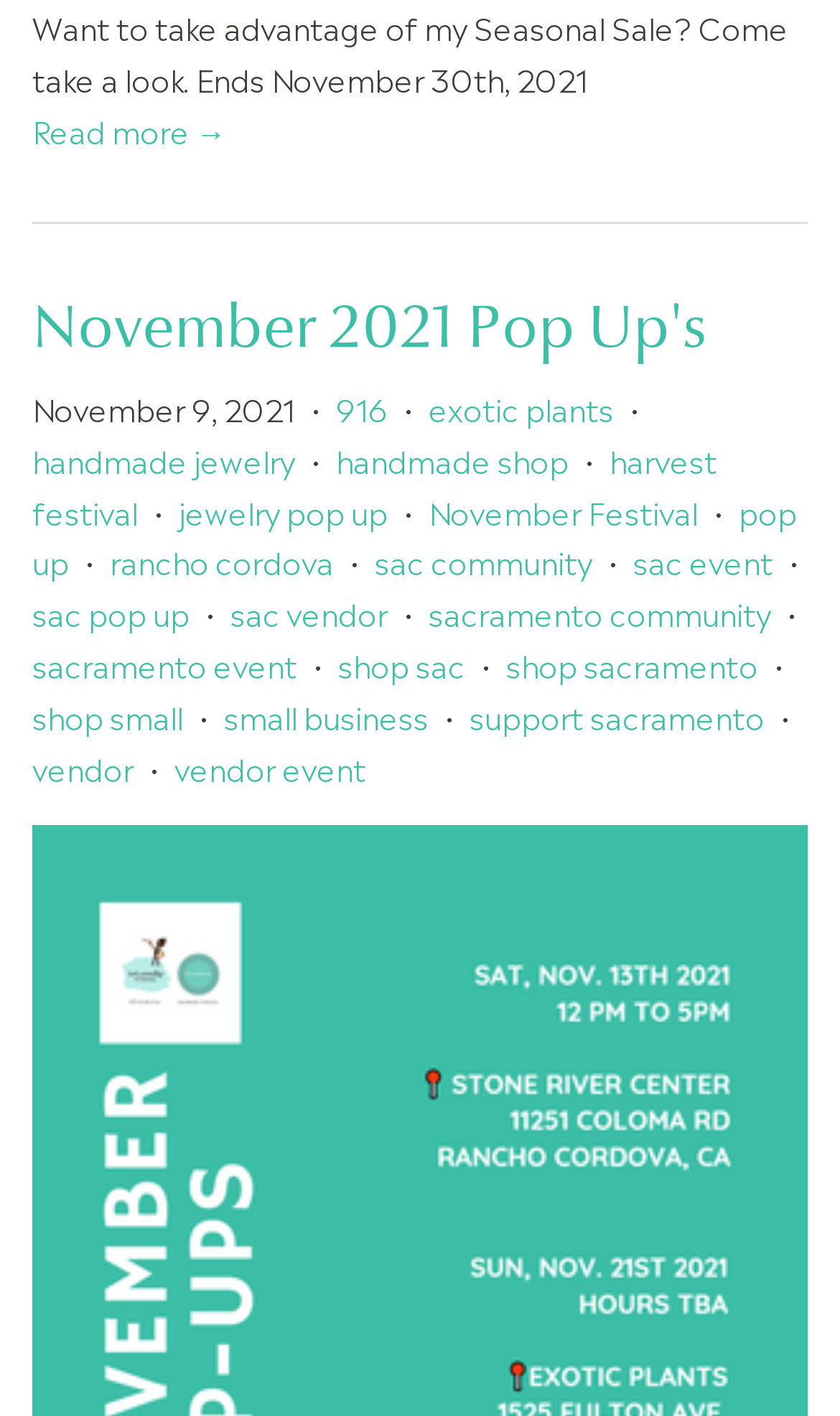Look at the image and give a detailed response to the following question: What is the theme of the November 2021 Pop Up's?

The answer can be inferred from the links and text surrounding the heading 'November 2021 Pop Up's'. The links 'handmade jewelry', 'exotic plants', and 'handmade shop' suggest that the theme of the pop-up is related to handmade and exotic plants.